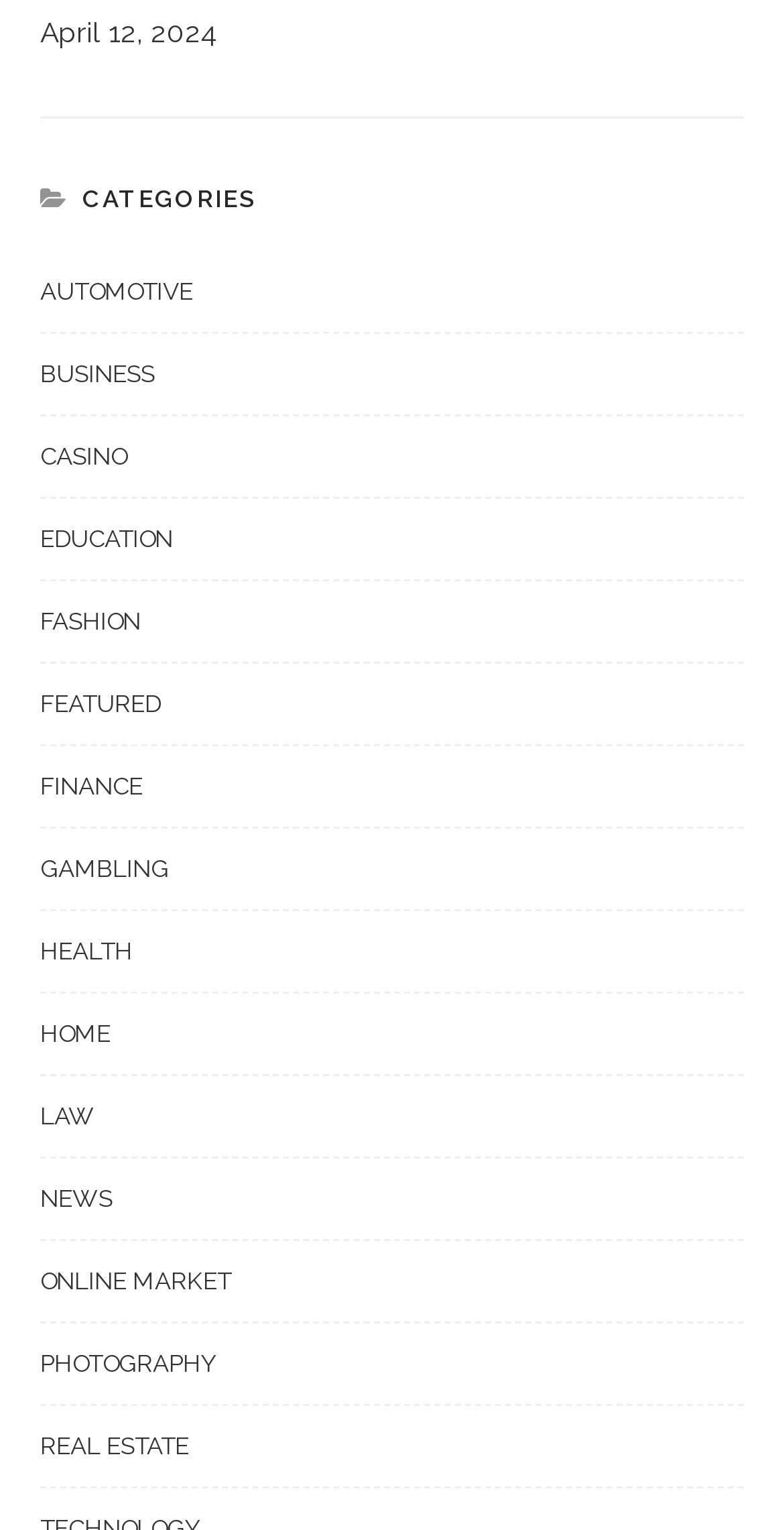Please locate the bounding box coordinates of the element that should be clicked to achieve the given instruction: "select BUSINESS".

[0.051, 0.231, 0.949, 0.272]